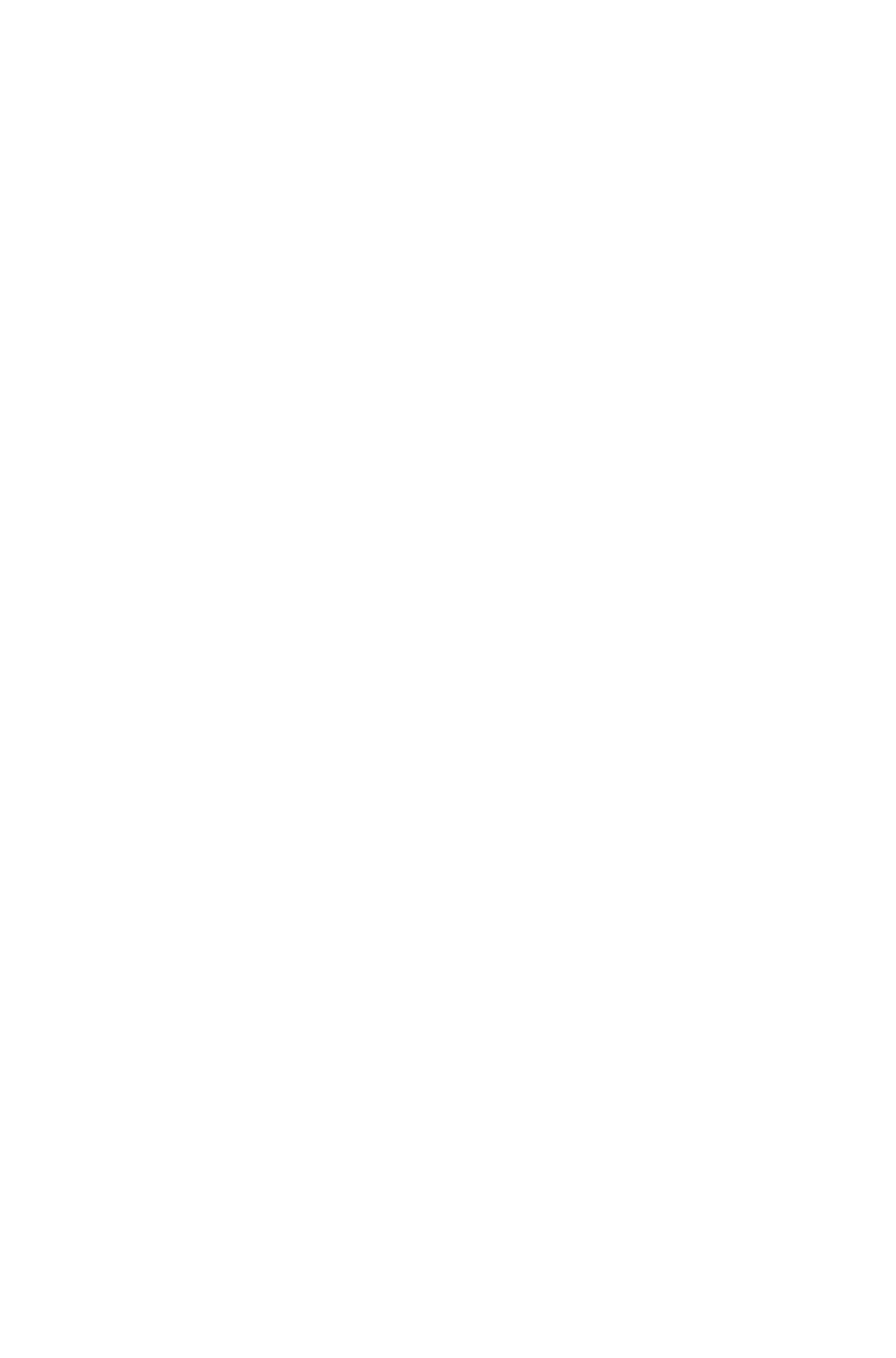Locate the UI element that matches the description DOWNLOAD OUR LOGOS NOW in the webpage screenshot. Return the bounding box coordinates in the format (top-left x, top-left y, bottom-right x, bottom-right y), with values ranging from 0 to 1.

[0.212, 0.256, 0.788, 0.348]